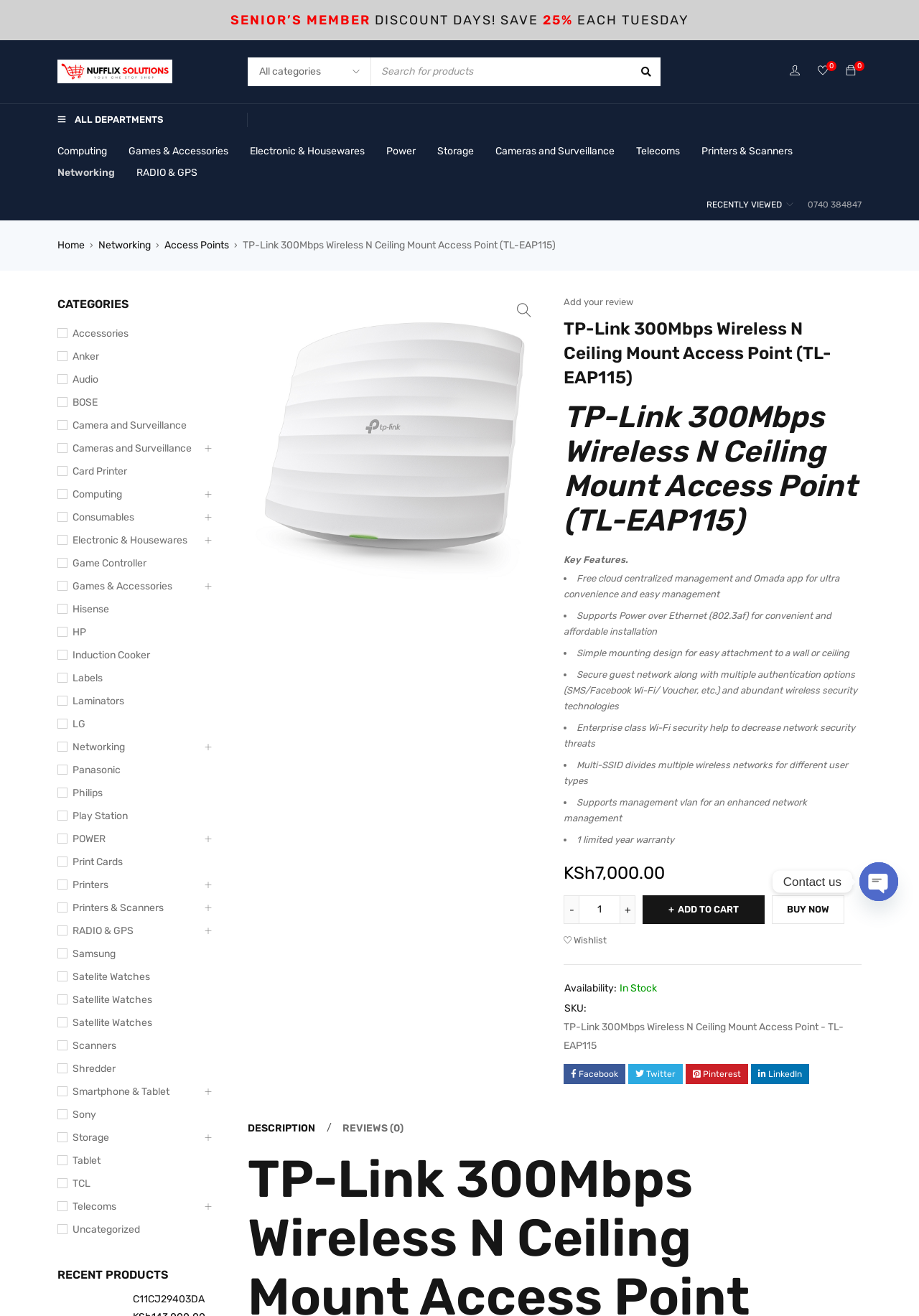What is the phone number for customer support?
Please provide a detailed and thorough answer to the question.

The phone number for customer support is displayed as '0740 384847' on the webpage, which can be found near the 'RECENTLY VIEWED' section.